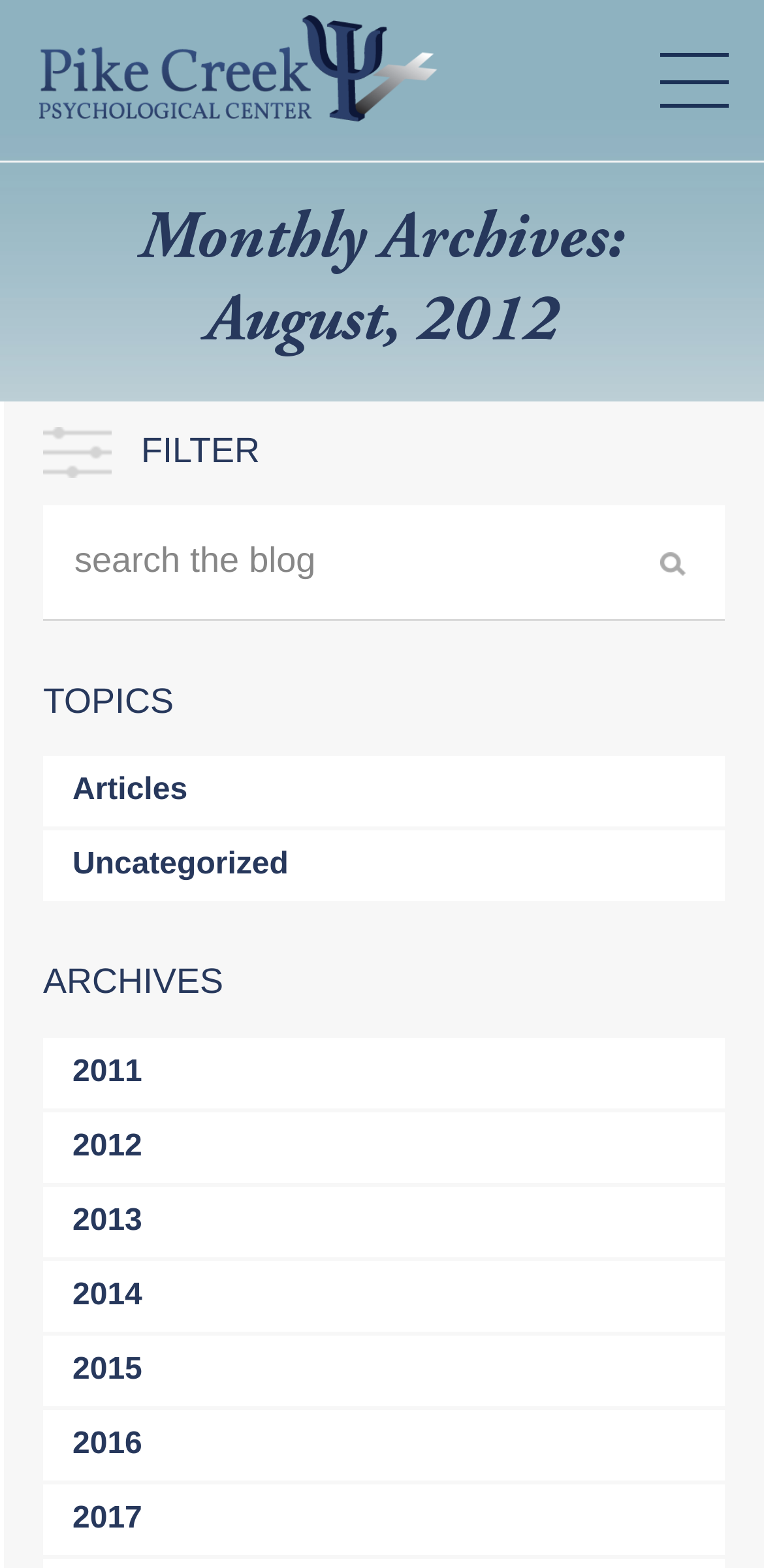Please find and report the bounding box coordinates of the element to click in order to perform the following action: "View articles". The coordinates should be expressed as four float numbers between 0 and 1, in the format [left, top, right, bottom].

[0.056, 0.483, 0.949, 0.527]